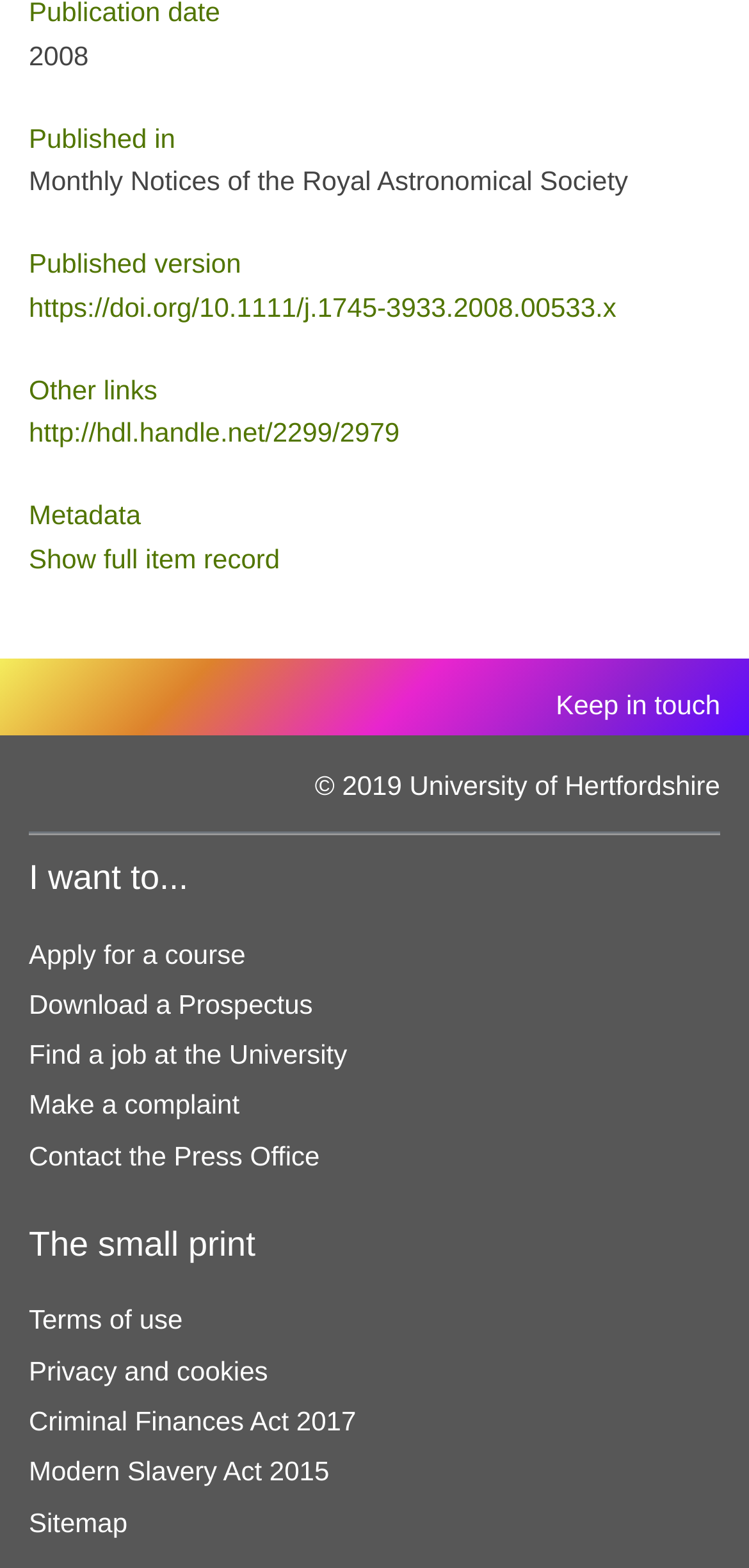Can you specify the bounding box coordinates of the area that needs to be clicked to fulfill the following instruction: "View terms of use"?

[0.038, 0.832, 0.244, 0.852]